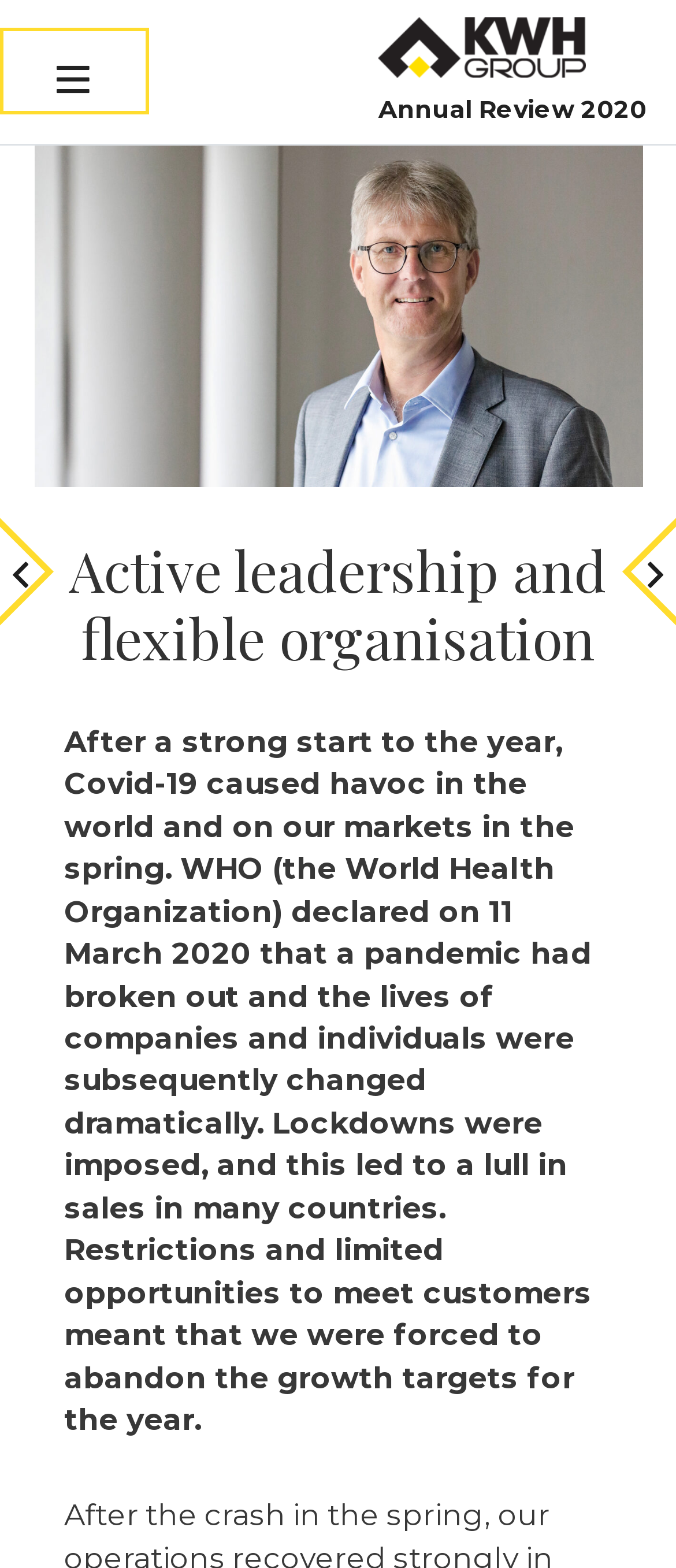Reply to the question with a brief word or phrase: What is the name of the organization mentioned?

KWH Group